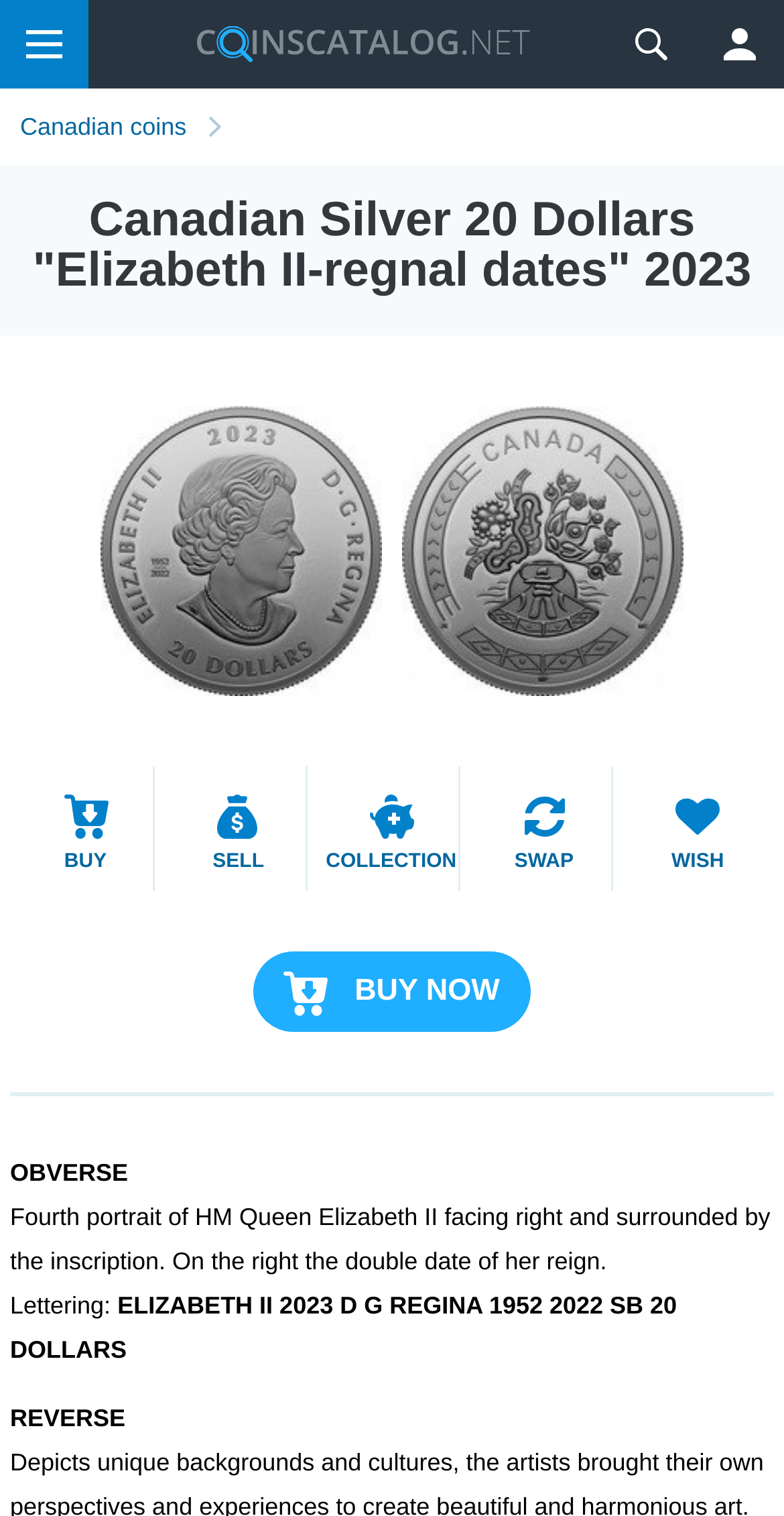Locate the bounding box coordinates of the clickable area needed to fulfill the instruction: "View the coin collection".

[0.413, 0.505, 0.587, 0.587]